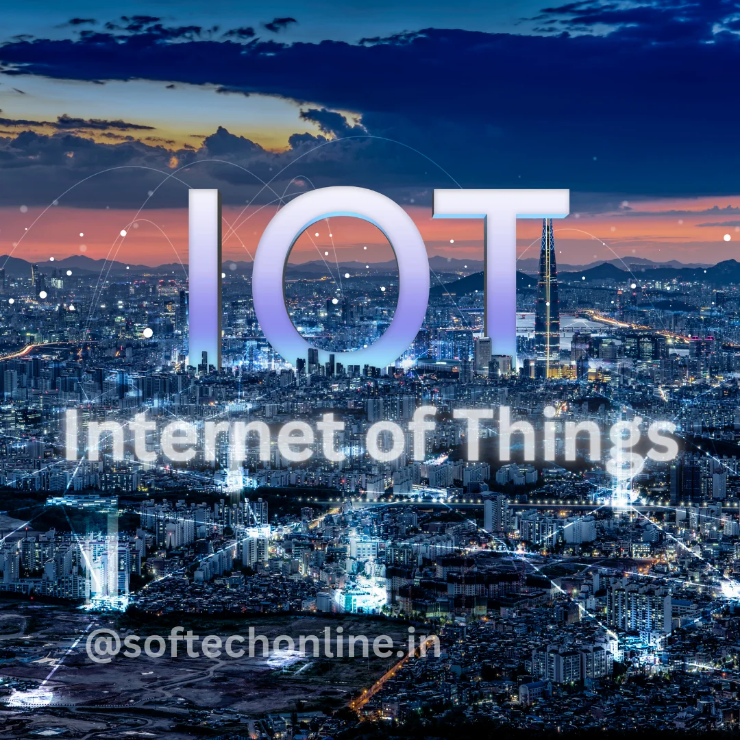What do the luminous nodes and connecting lines symbolize?
Answer briefly with a single word or phrase based on the image.

Network of interconnected devices